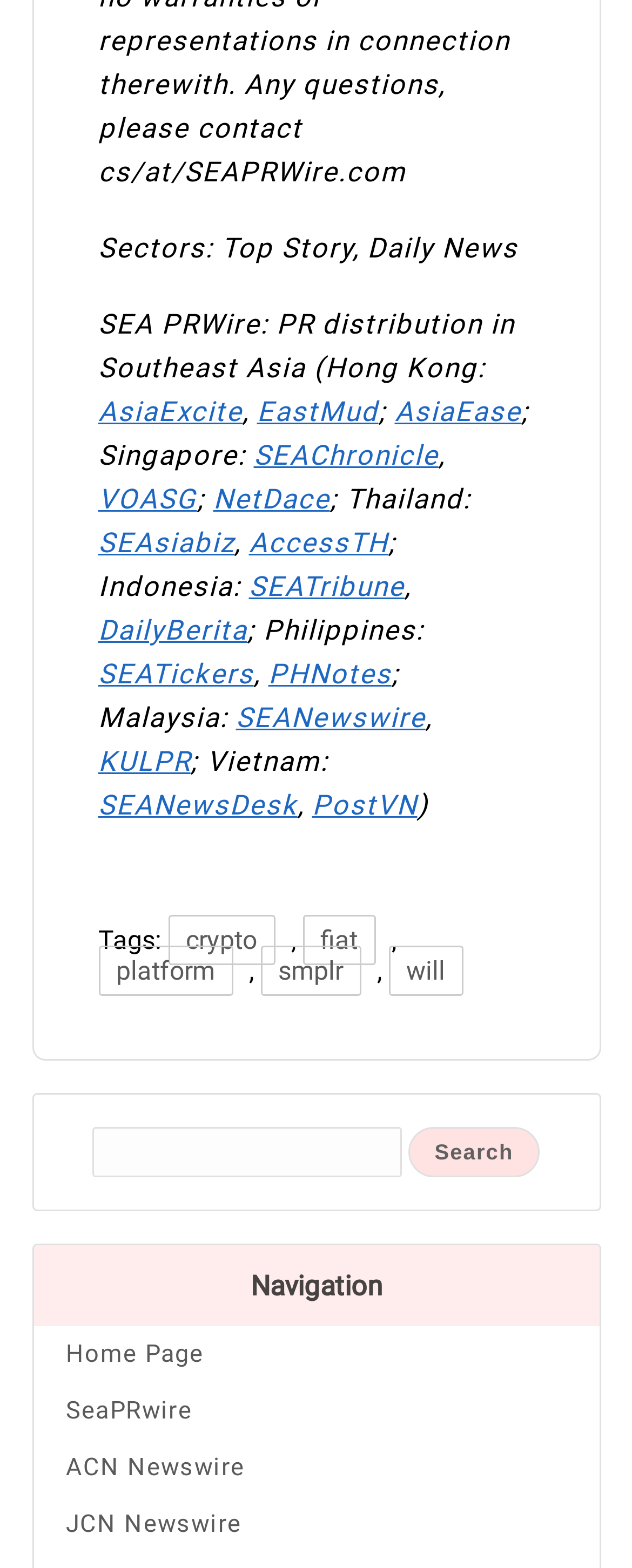Using details from the image, please answer the following question comprehensively:
What is the name of the PR distribution service?

The name of the PR distribution service can be found in the top section of the webpage, where it says 'SEA P: PR distribution in Southeast Asia'.